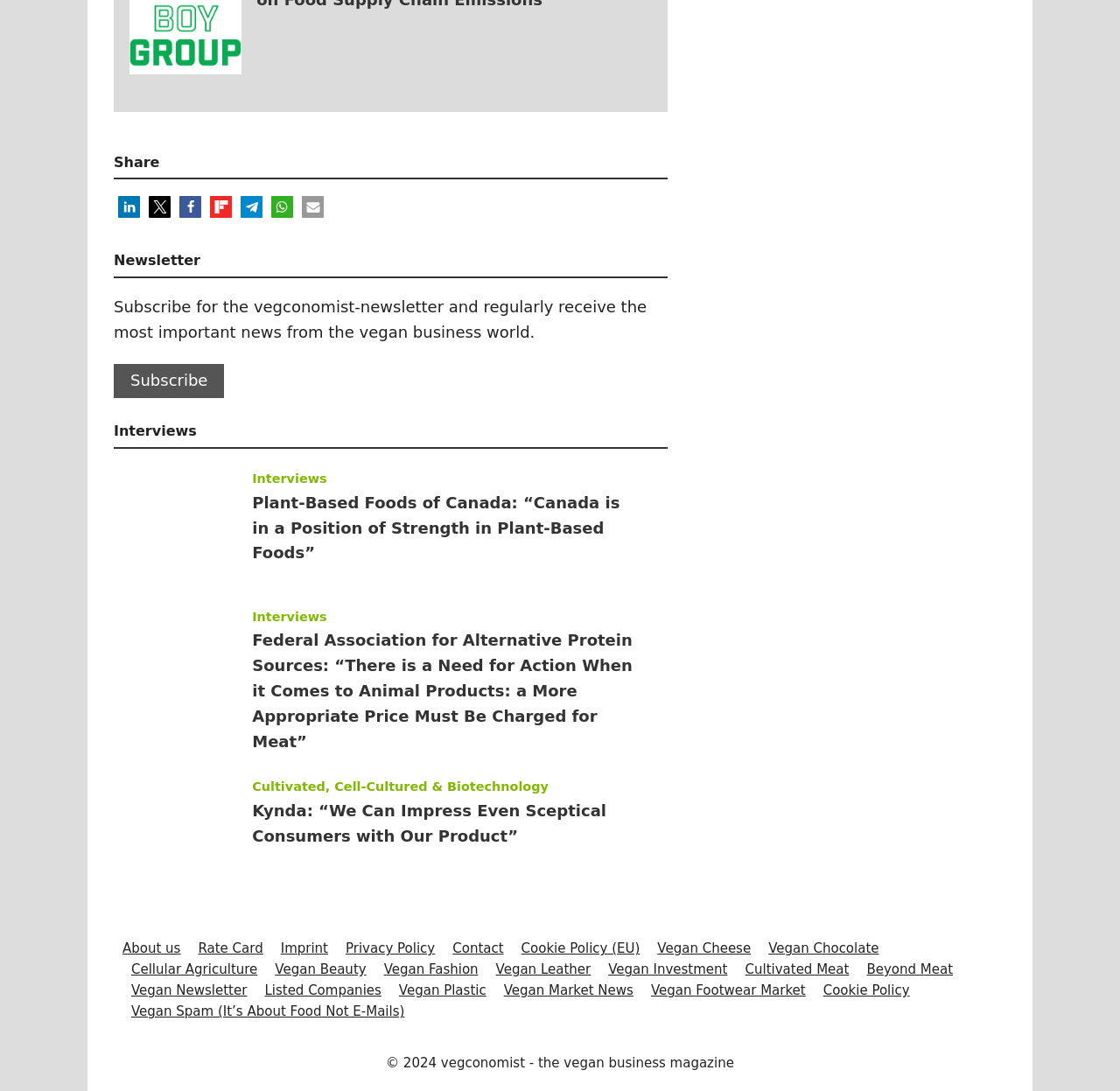What is the copyright year of the webpage?
Refer to the screenshot and deliver a thorough answer to the question presented.

The StaticText element at the bottom of the webpage with the text '© 2024 vegconomist - the vegan business magazine' indicates that the copyright year of the webpage is 2024.